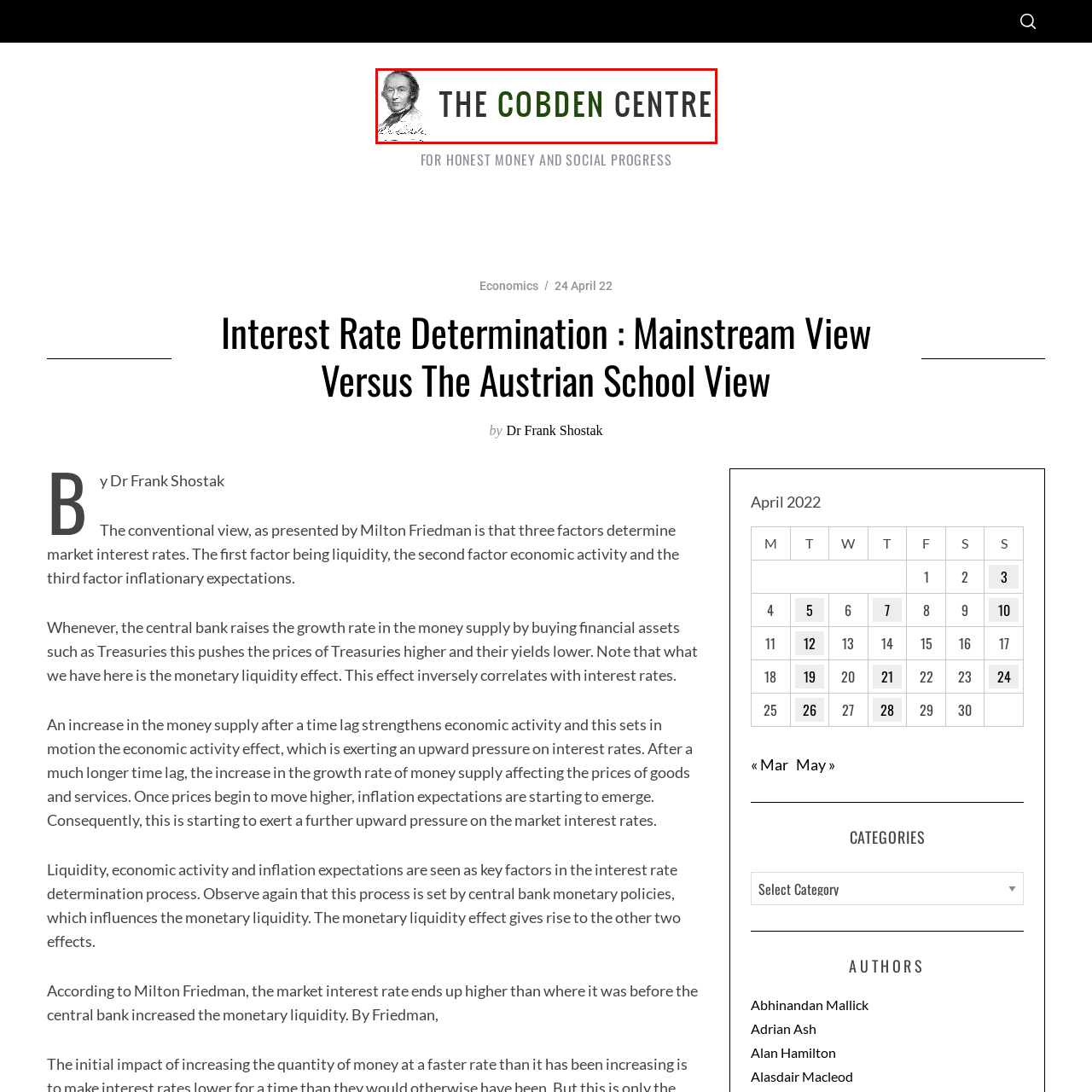Generate a detailed caption for the image within the red outlined area.

The image at the top of the page features the logo of "The Cobden Centre," prominently displaying the name in a bold, modern font, with "Cobden" highlighted in deep green. Accompanying the text is a classic illustration of a historical figure, enhancing the scholarly and traditional appeal of the center. This visual element sets the tone for the content, which delves into economic discussions, particularly contrasting mainstream and Austrian Economic perspectives on interest rate determination. The Cobden Centre emphasizes its commitment to advocating for honest money and social progress, reflecting its foundational mission to promote sound economic principles.